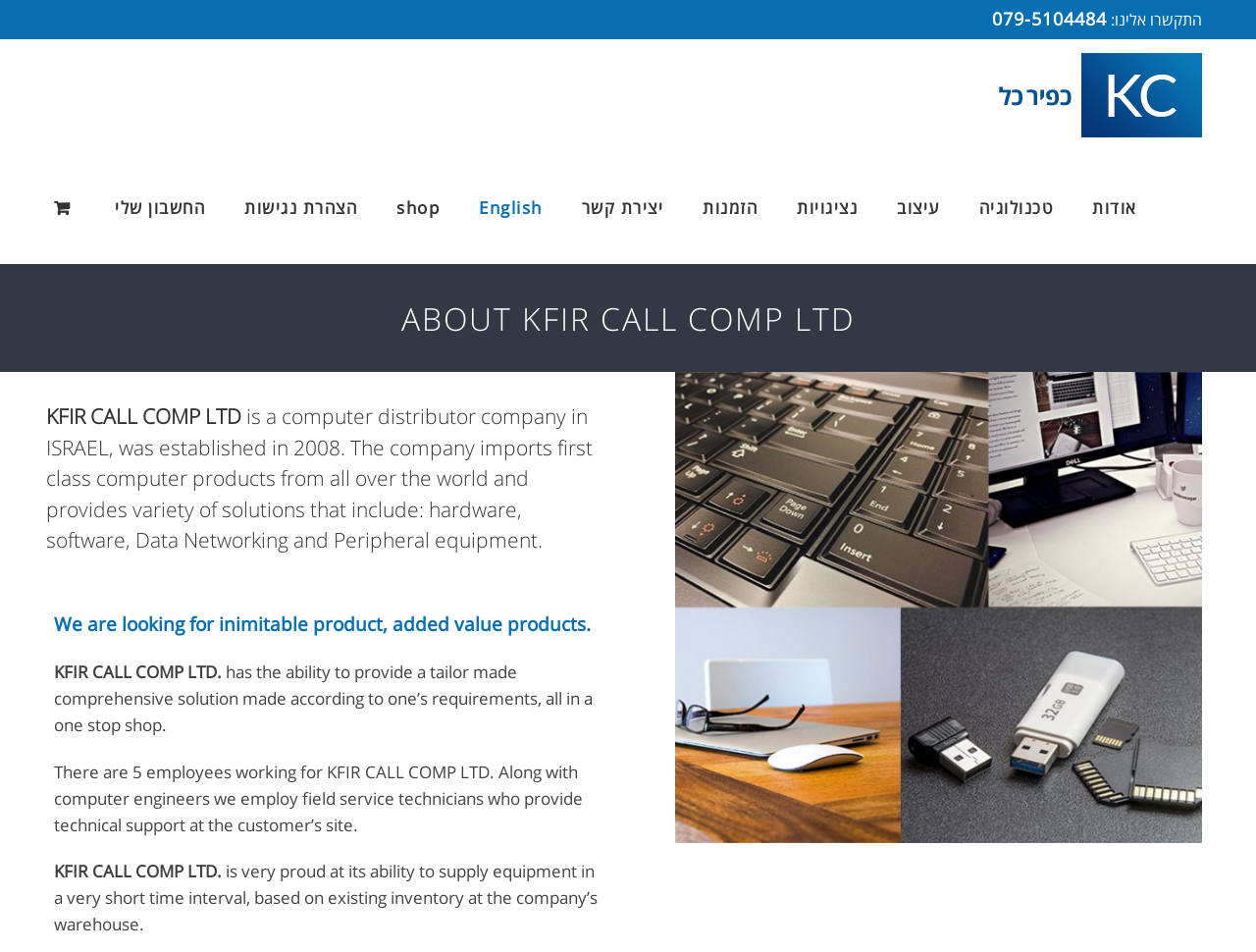What is the company's phone number?
Kindly offer a detailed explanation using the data available in the image.

I found the phone number by looking at the static text element with the OCR text '079-5104484' located at the top of the page, next to the 'התקשרו אלינו:' text.